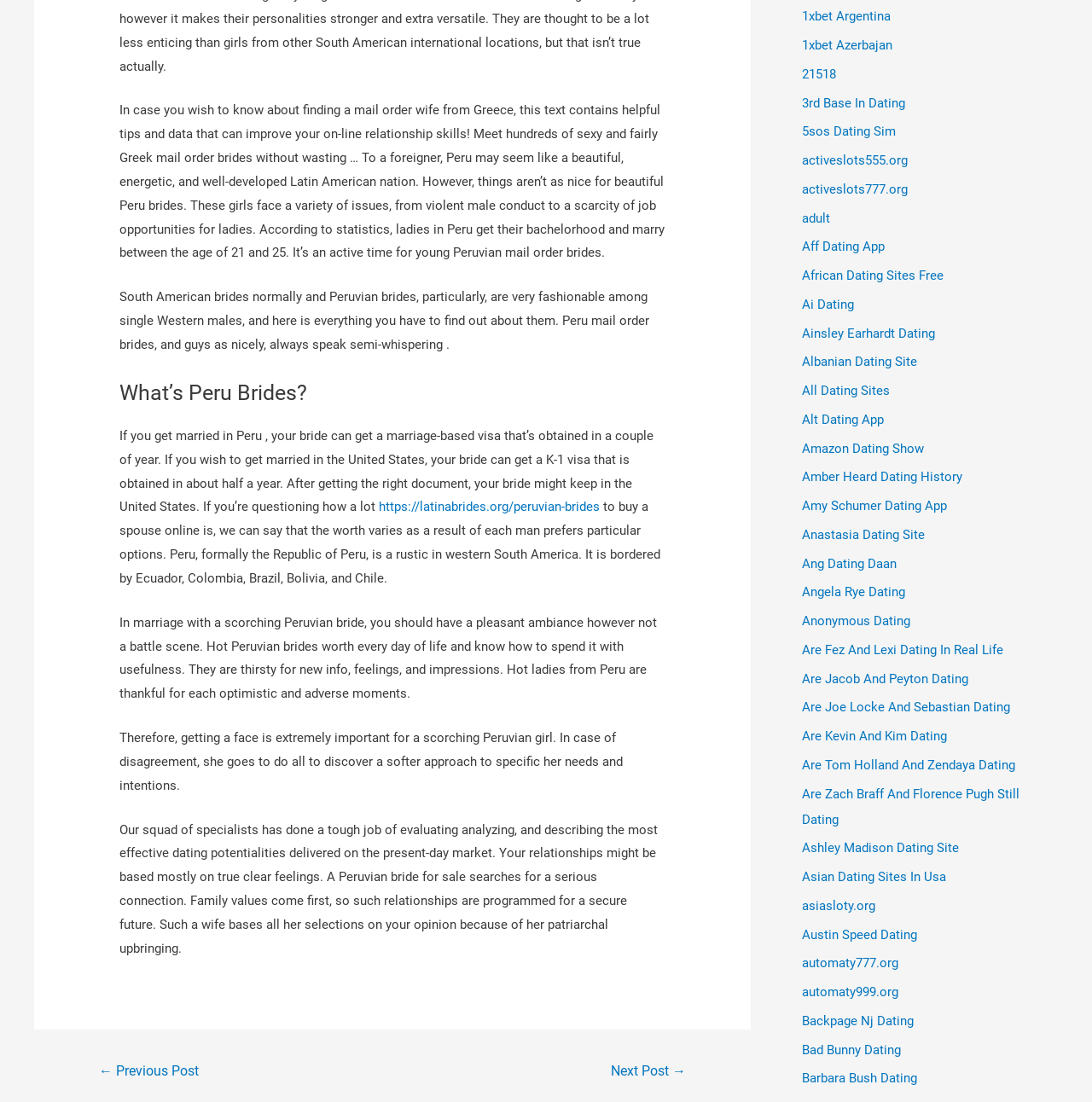What is the purpose of a Peruvian bride's search?
Please give a detailed and thorough answer to the question, covering all relevant points.

The text states that 'A Peruvian bride for sale searches for a serious connection.' This indicates that the purpose of a Peruvian bride's search is to find a serious connection or relationship.